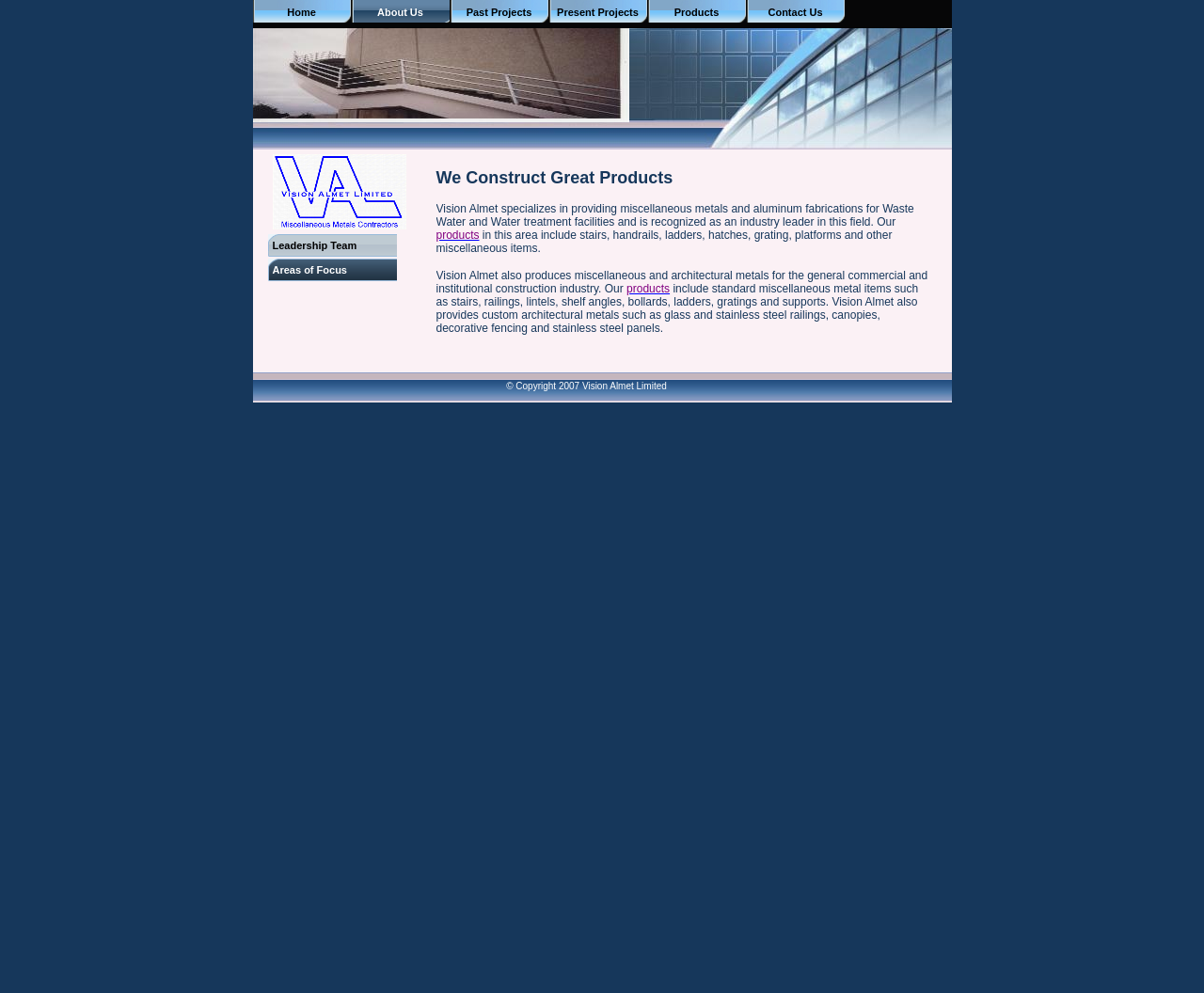What are the two main areas of focus for Vision Almet?
Provide a detailed and extensive answer to the question.

From the text 'Vision Almet specializes in providing miscellaneous metals and aluminum fabrications for Waste Water and Water treatment facilities...' and 'Vision Almet also produces miscellaneous and architectural metals for the general commercial and institutional construction industry.', it can be inferred that the two main areas of focus for Vision Almet are Water and Waste Water Treatment, and Commercial and Institutional Construction.